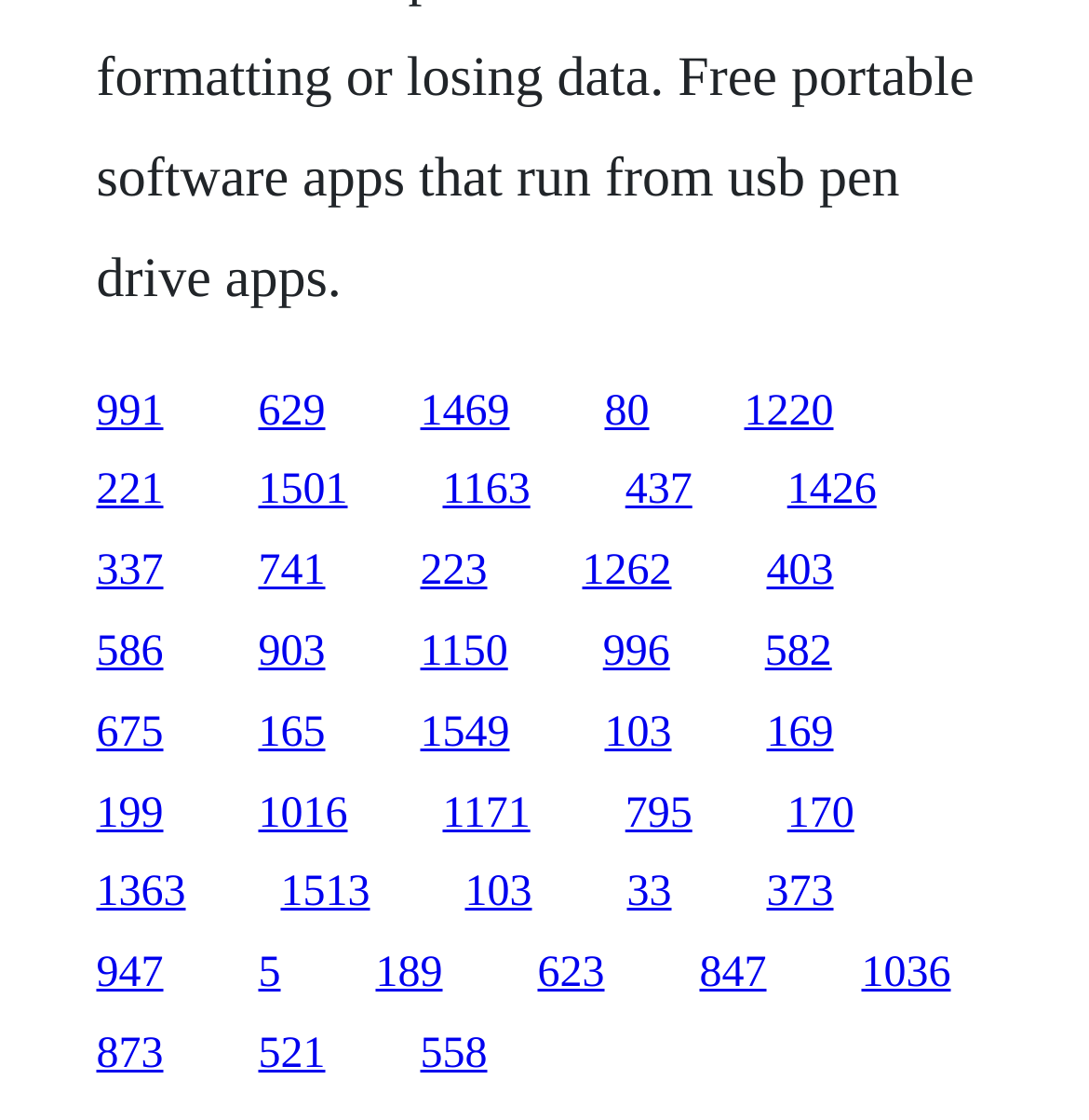Identify the bounding box coordinates of the region that should be clicked to execute the following instruction: "go to the fifth link".

[0.683, 0.346, 0.765, 0.388]